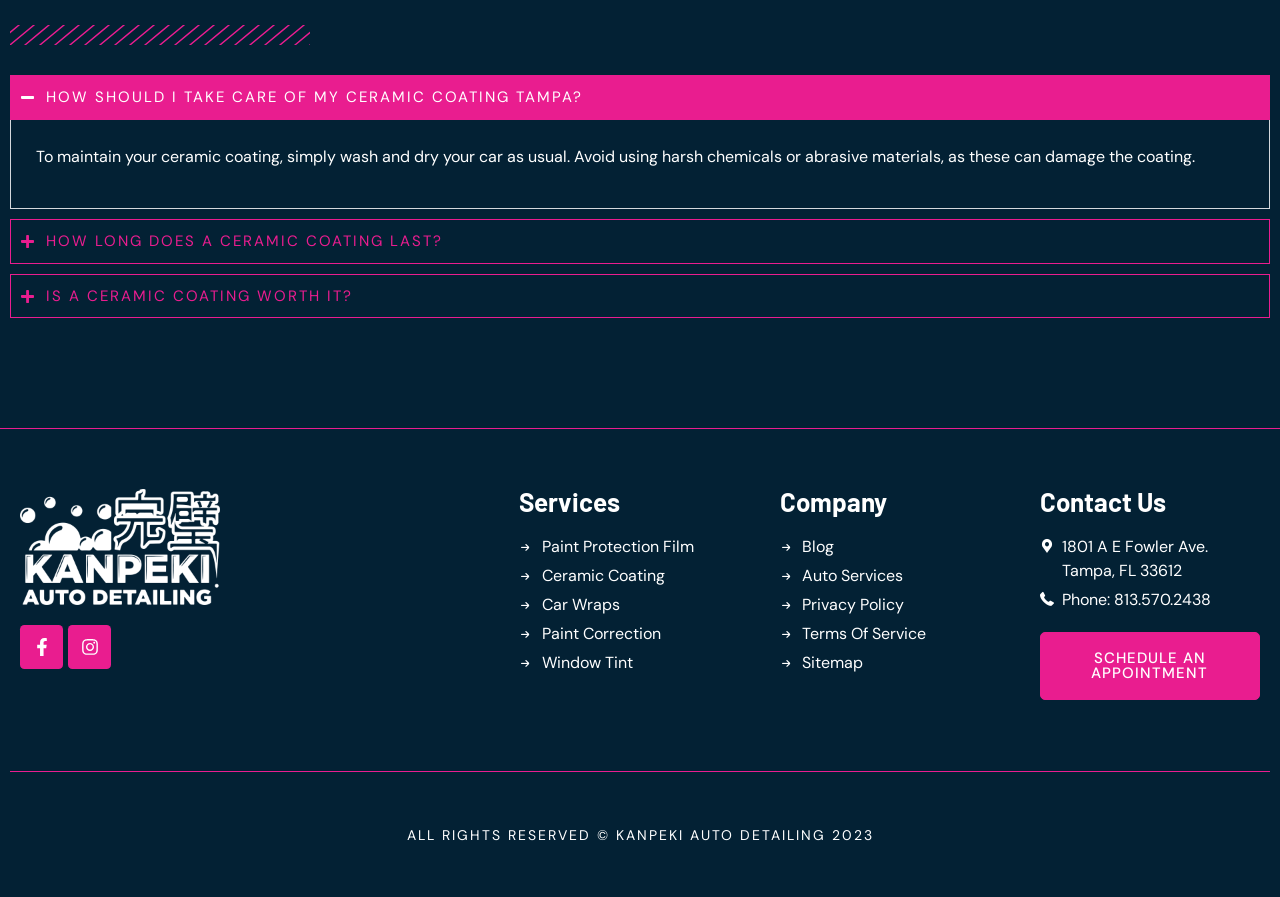Using the element description: "Facebook-f", determine the bounding box coordinates. The coordinates should be in the format [left, top, right, bottom], with values between 0 and 1.

[0.016, 0.697, 0.049, 0.745]